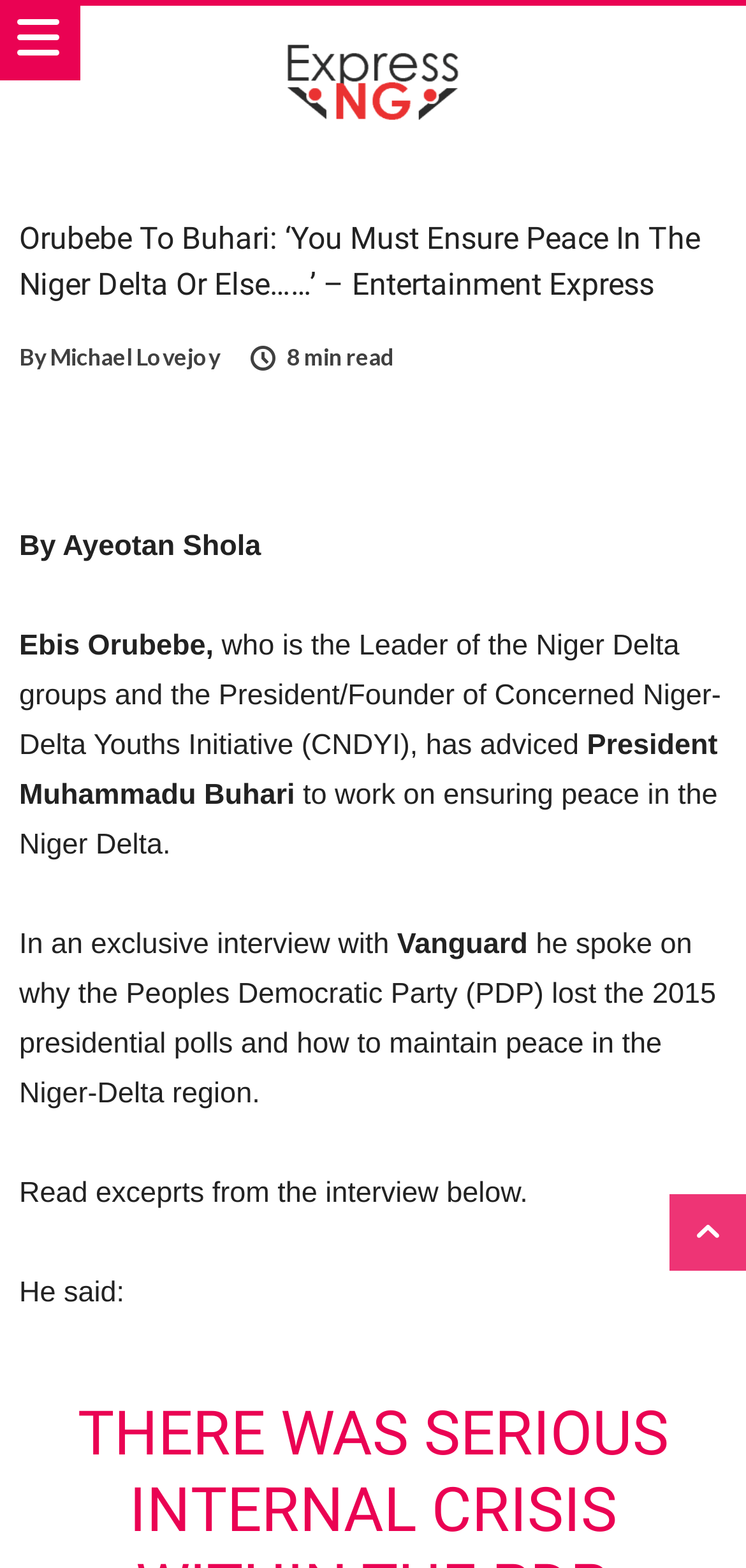Illustrate the webpage with a detailed description.

The webpage is an article from Entertainment Express, with the title "Orubebe To Buhari: 'You Must Ensure Peace In The Niger Delta Or Else……’" displayed prominently at the top. Below the title, there is a header section with the website's logo, "Entertainment Express", which is an image accompanied by a link. 

The article's author, Michael Lovejoy, is credited below the title, along with the time it takes to read the article, 8 minutes. The main content of the article is divided into paragraphs, with the first paragraph introducing Ayeotan Shola Ebis Orubebe, the Leader of the Niger Delta groups and the President/Founder of Concerned Niger-Delta Youths Initiative (CNDYI), who has advised President Muhammadu Buhari to work on ensuring peace in the Niger Delta.

The article continues with Orubebe's exclusive interview with Vanguard, where he discusses the reasons behind the Peoples Democratic Party (PDP) losing the 2015 presidential polls and how to maintain peace in the Niger-Delta region. The interview is presented in a series of paragraphs, with quotes from Orubebe. 

At the bottom right of the page, there is a "Go Top" button, allowing users to quickly navigate back to the top of the page.